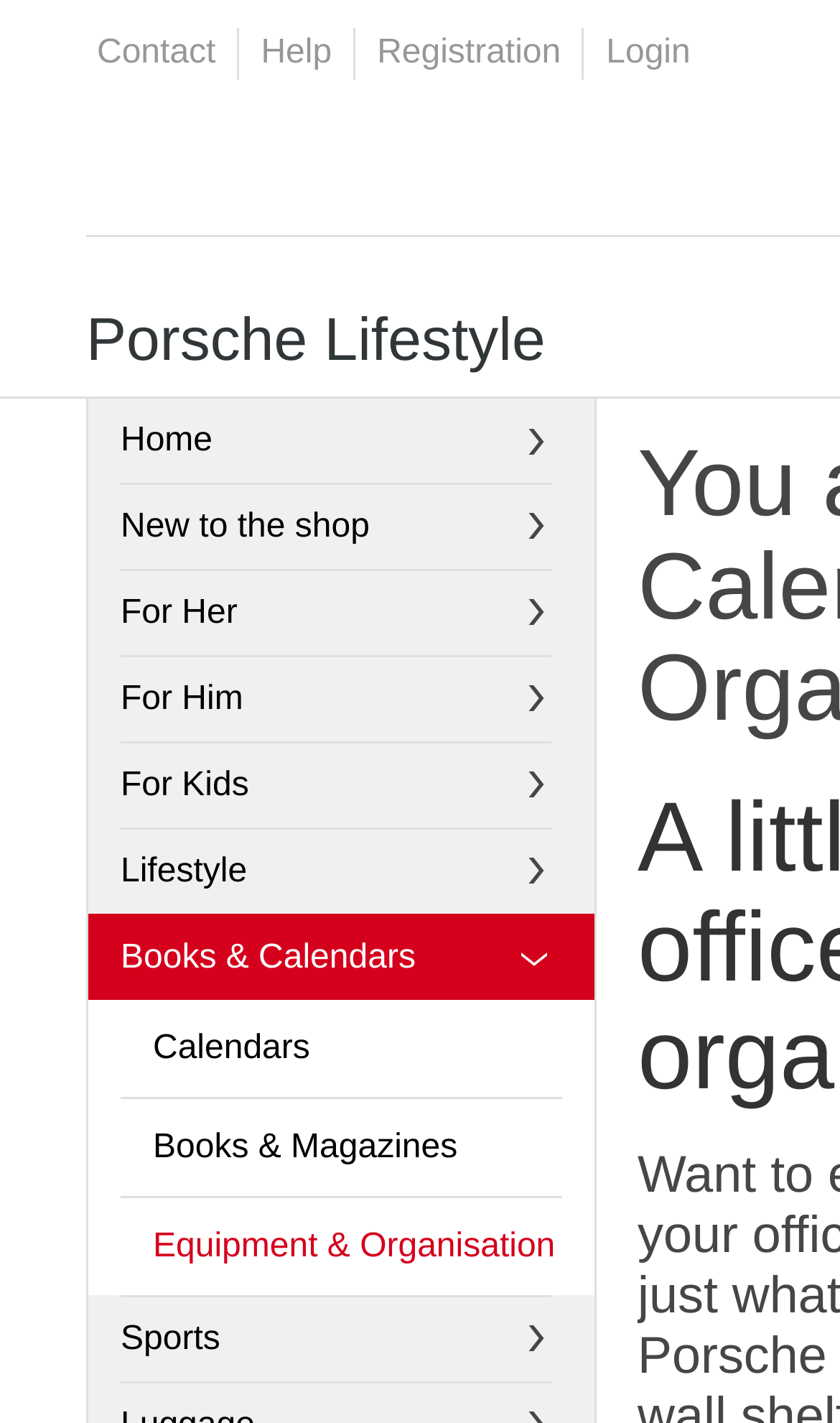Identify the coordinates of the bounding box for the element that must be clicked to accomplish the instruction: "Click the menu button".

None